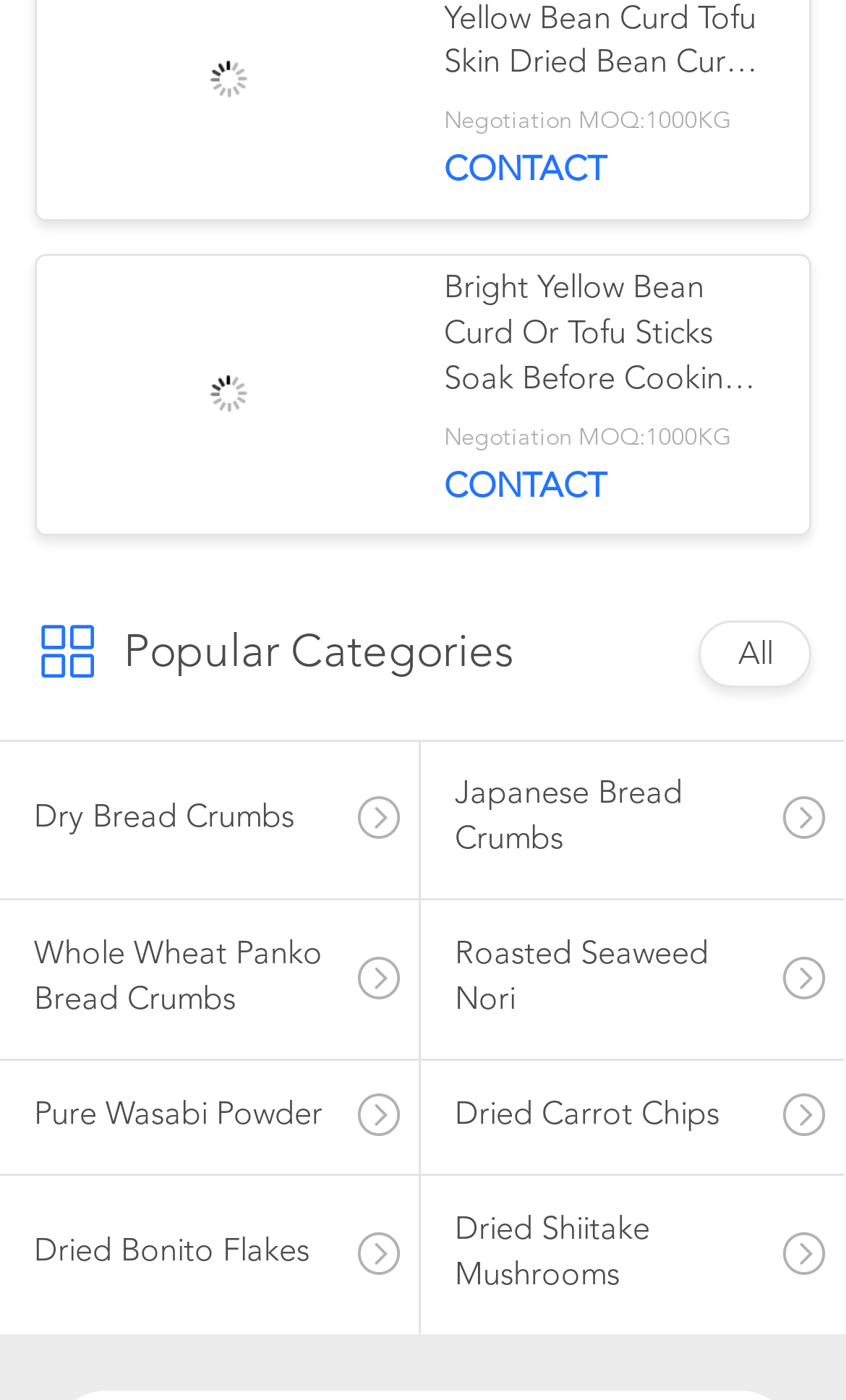Identify the coordinates of the bounding box for the element described below: "Dried Shiitake Mushrooms". Return the coordinates as four float numbers between 0 and 1: [left, top, right, bottom].

[0.497, 0.84, 0.997, 0.953]